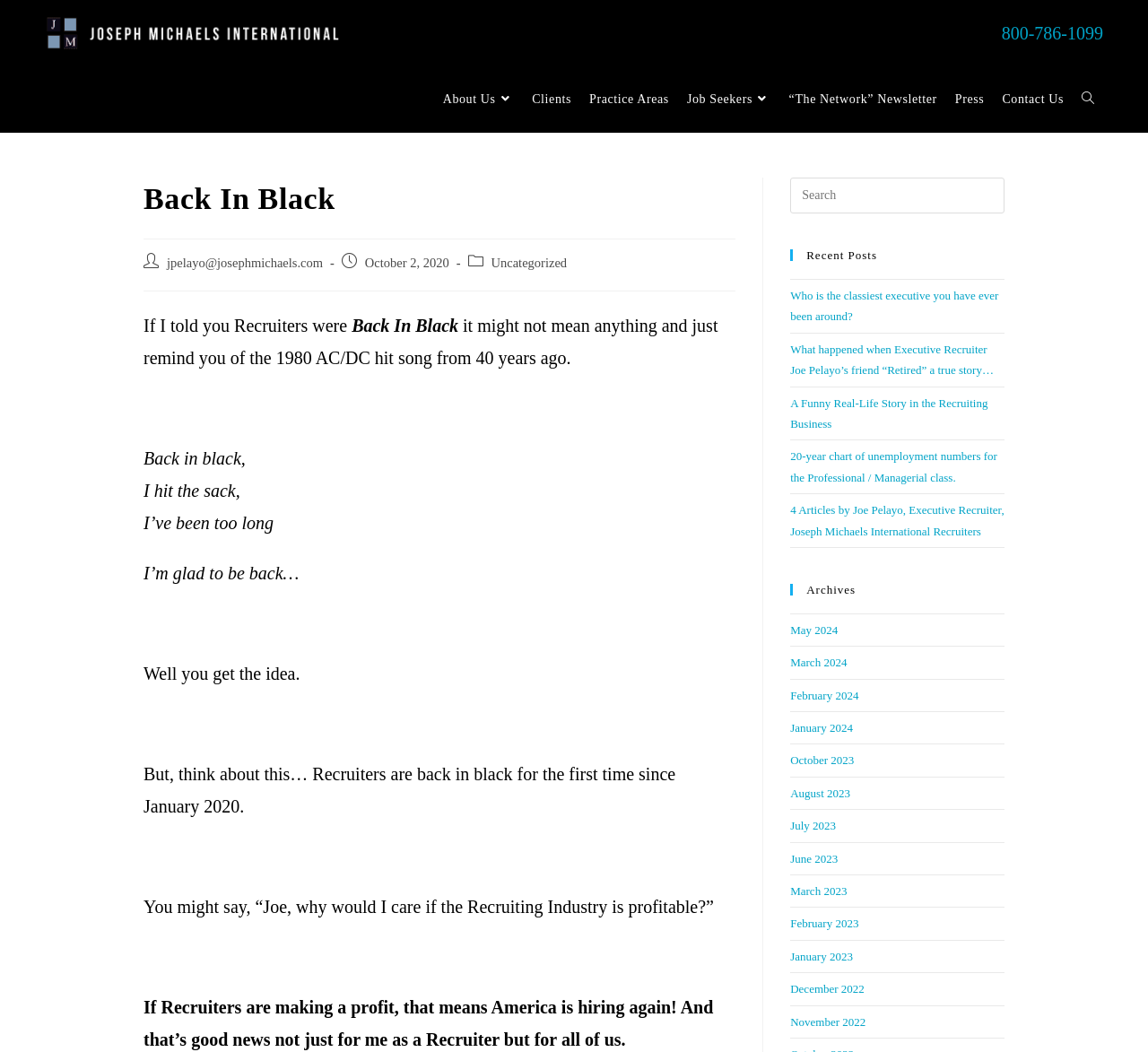What is the category of the post?
Give a one-word or short-phrase answer derived from the screenshot.

Uncategorized